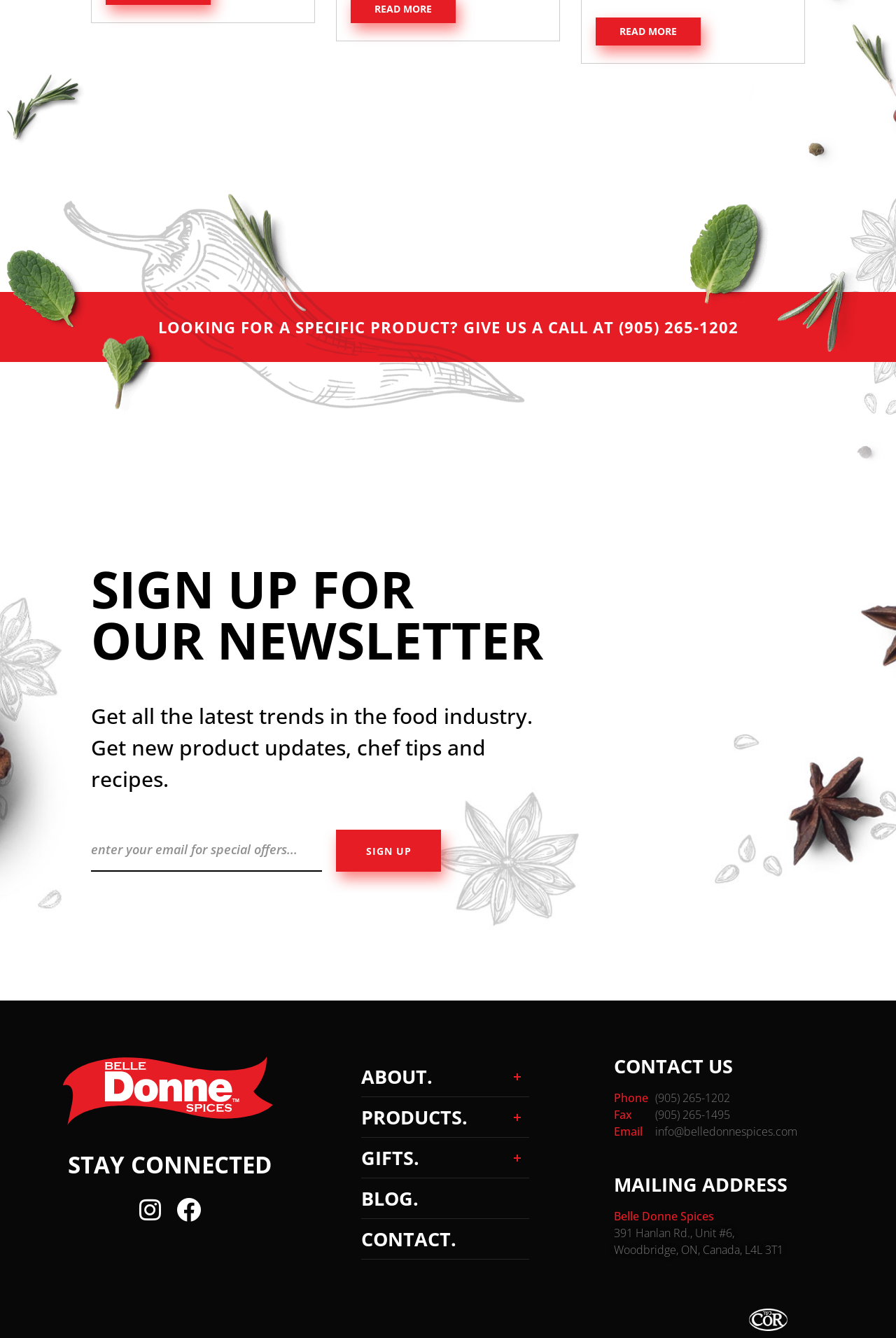Find the bounding box coordinates of the element to click in order to complete this instruction: "View the details of the first item in the table". The bounding box coordinates must be four float numbers between 0 and 1, denoted as [left, top, right, bottom].

None